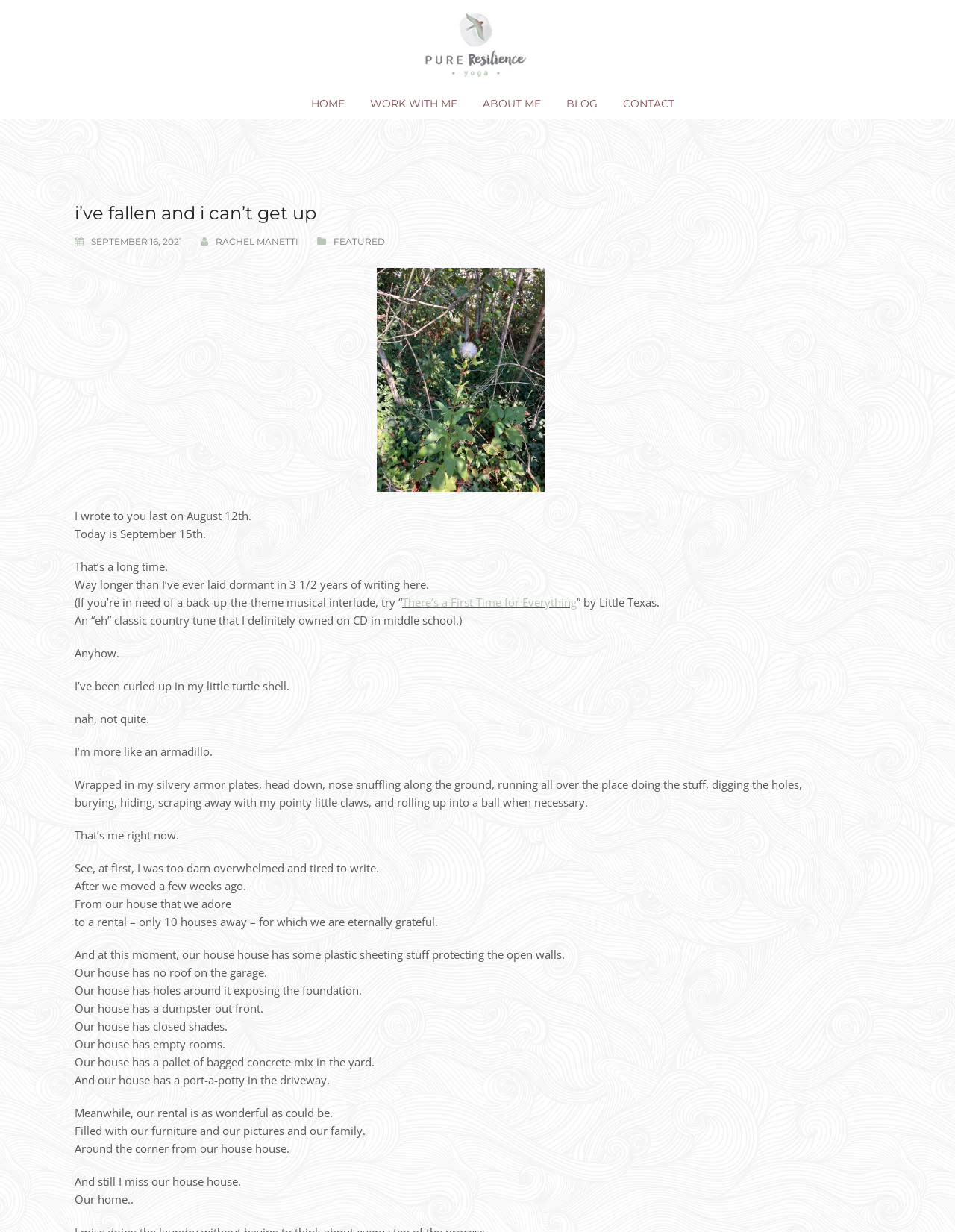Please mark the bounding box coordinates of the area that should be clicked to carry out the instruction: "Click on the 'WORK WITH ME' link".

[0.375, 0.071, 0.49, 0.097]